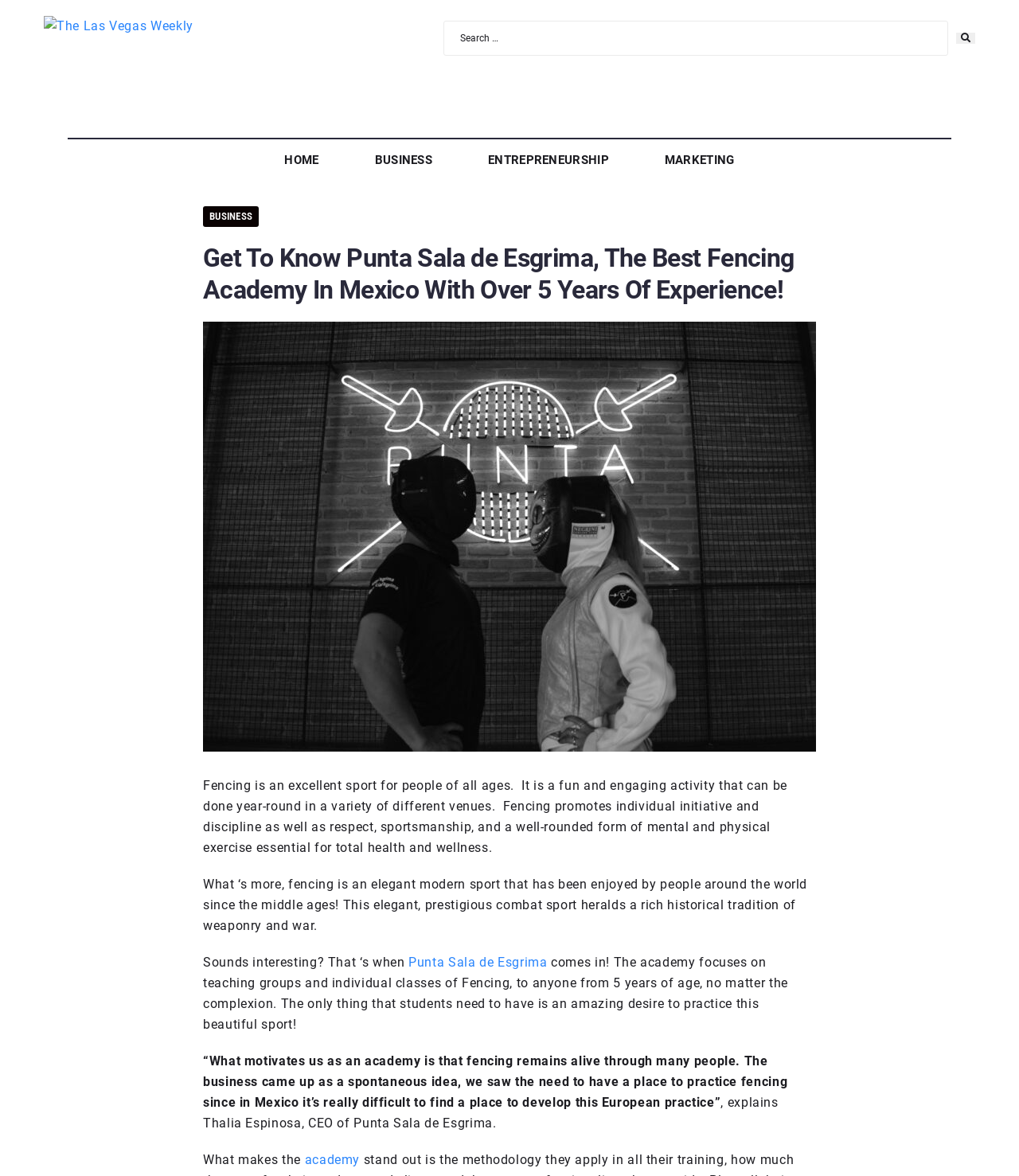Determine the bounding box coordinates of the clickable element necessary to fulfill the instruction: "Go to HOME page". Provide the coordinates as four float numbers within the 0 to 1 range, i.e., [left, top, right, bottom].

[0.264, 0.121, 0.329, 0.151]